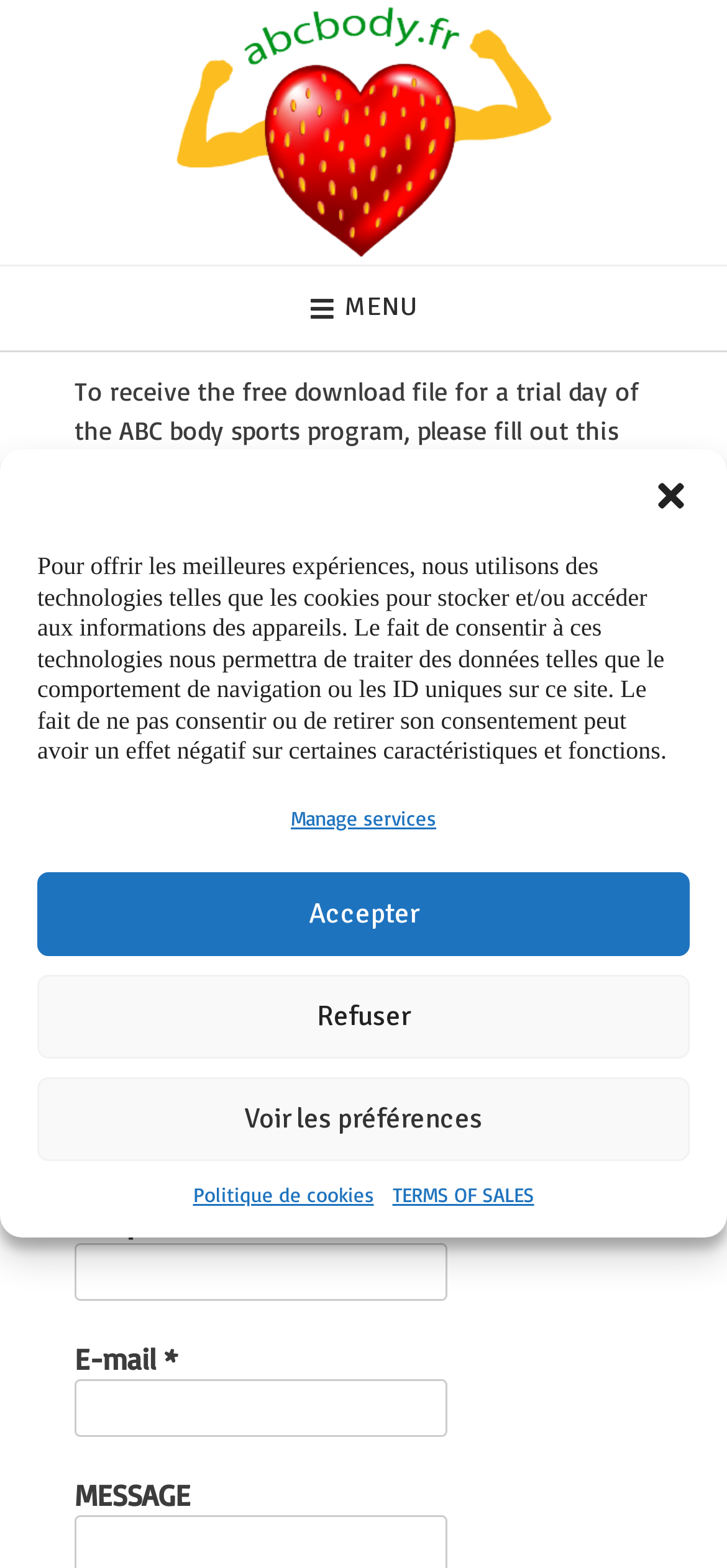Offer a comprehensive description of the webpage’s content and structure.

The webpage is focused on promoting a free trial for the ABC body sports program. At the top, there is a logo and a link to "ABC BODY" which is also an image. Below the logo, there is a menu button on the left side. 

A prominent dialog box is displayed, asking users to manage their cookie consent. The dialog box contains a lengthy text explaining the use of cookies and their purpose. There are four buttons within the dialog box: "Close dialog", "Accepter", "Refuser", and "Voir les préférences". Additionally, there are two links, "Manage services" and "Politique de cookies", as well as a link to "TERMS OF SALES".

Below the dialog box, there is a main section with a heading that reads, "To receive the free download file for a trial day of the ABC body sports program, please fill out this form so that we can send it to you as soon as possible." This section contains a warning to ensure the email is well-written and provides instructions on what to do if the file is not received. There is also a motivational message from Amanda, encouraging users to have a good day of testing and wishing them luck.

The main section also contains a form with several input fields, including "Nom", "Téléphone", and "E-mail", each marked with an asterisk indicating they are required. There is also a "MESSAGE" field at the bottom of the form.